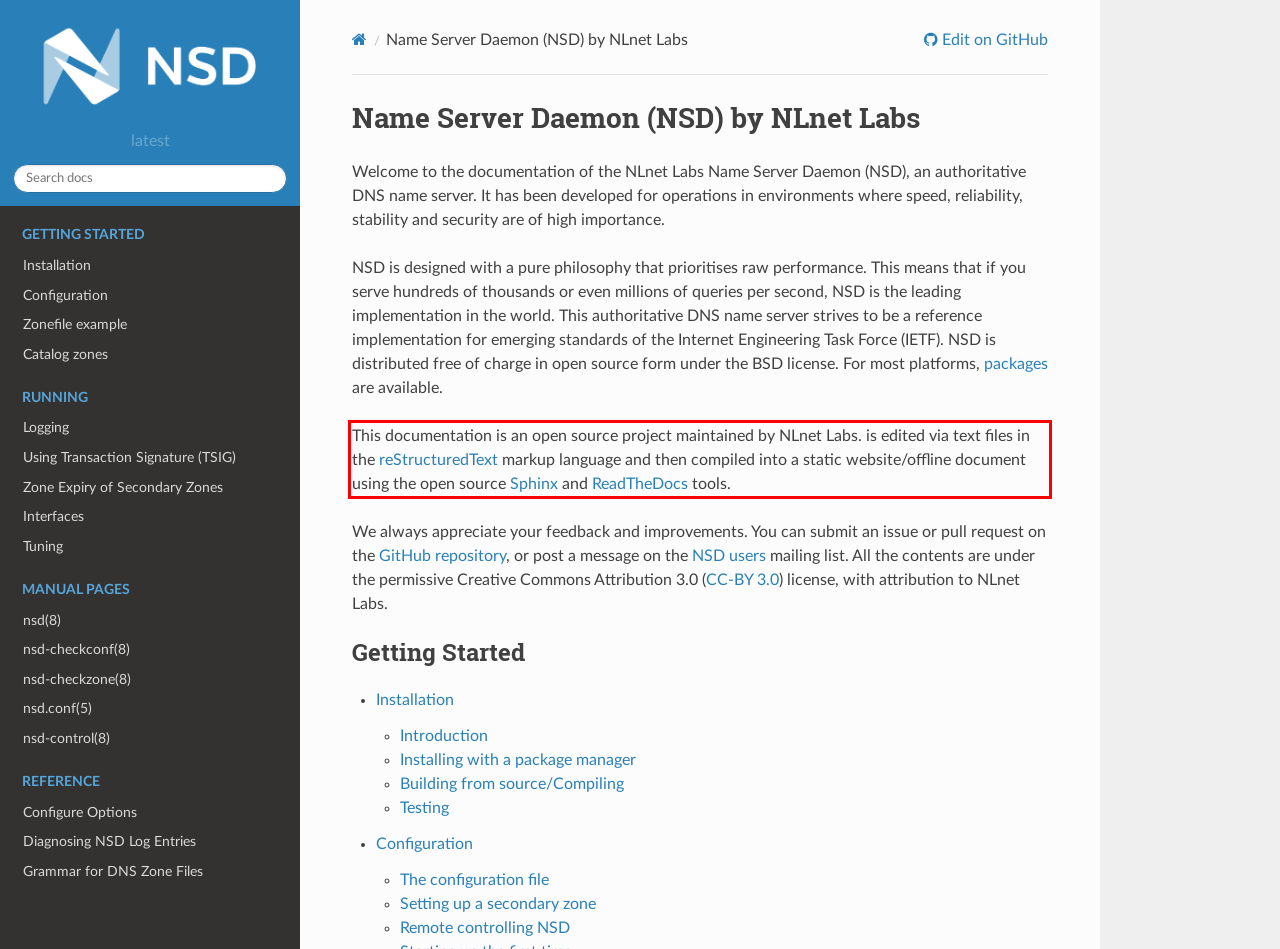Observe the screenshot of the webpage that includes a red rectangle bounding box. Conduct OCR on the content inside this red bounding box and generate the text.

This documentation is an open source project maintained by NLnet Labs. is edited via text files in the reStructuredText markup language and then compiled into a static website/offline document using the open source Sphinx and ReadTheDocs tools.